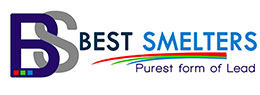What is the focus of the company?
Refer to the image and provide a one-word or short phrase answer.

High-quality lead production